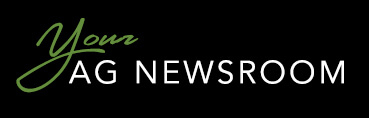What font style is 'Your' written in?
From the image, provide a succinct answer in one word or a short phrase.

Flowing green script